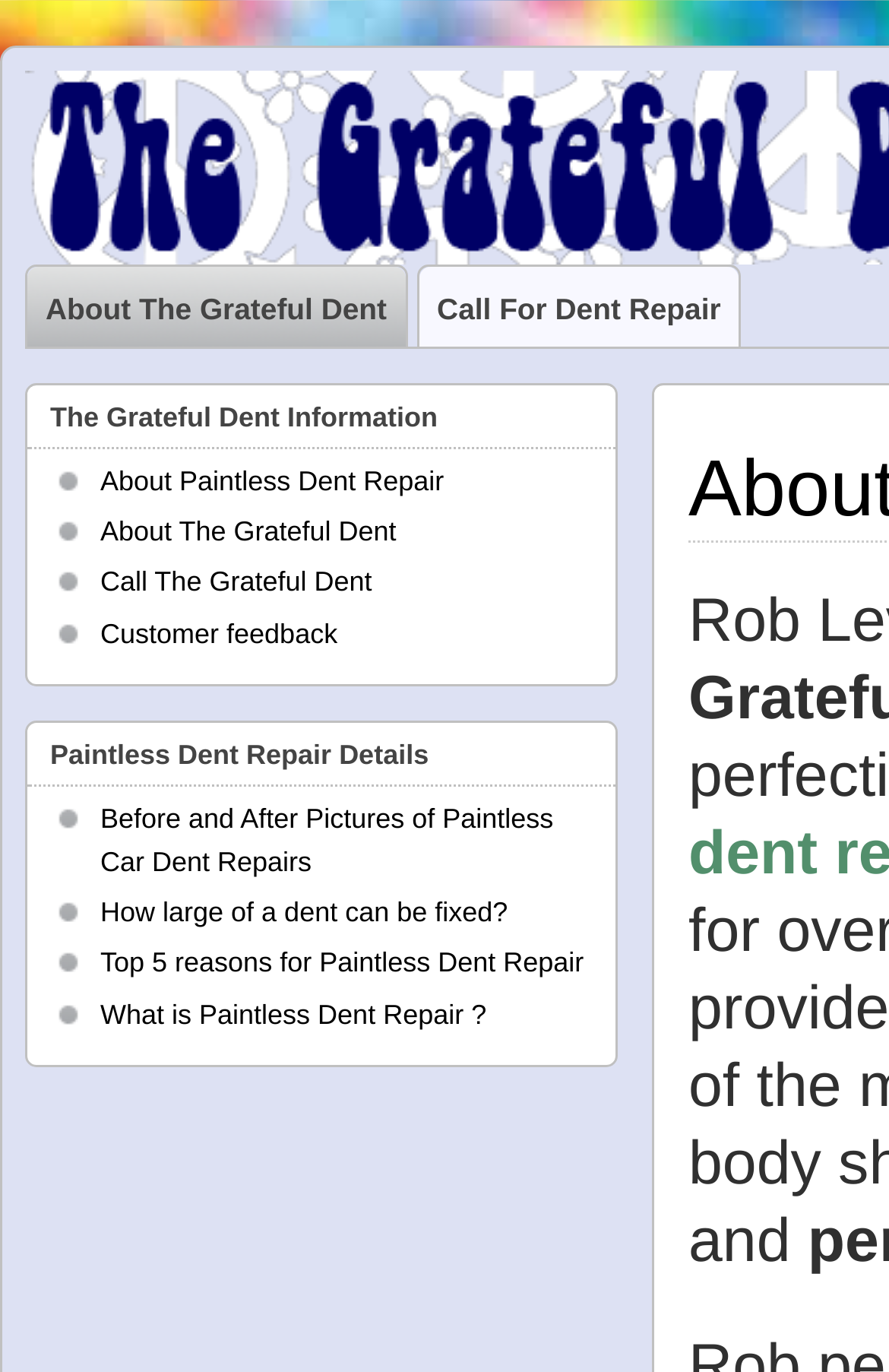What is the text of the webpage's headline?

About The Grateful Dent